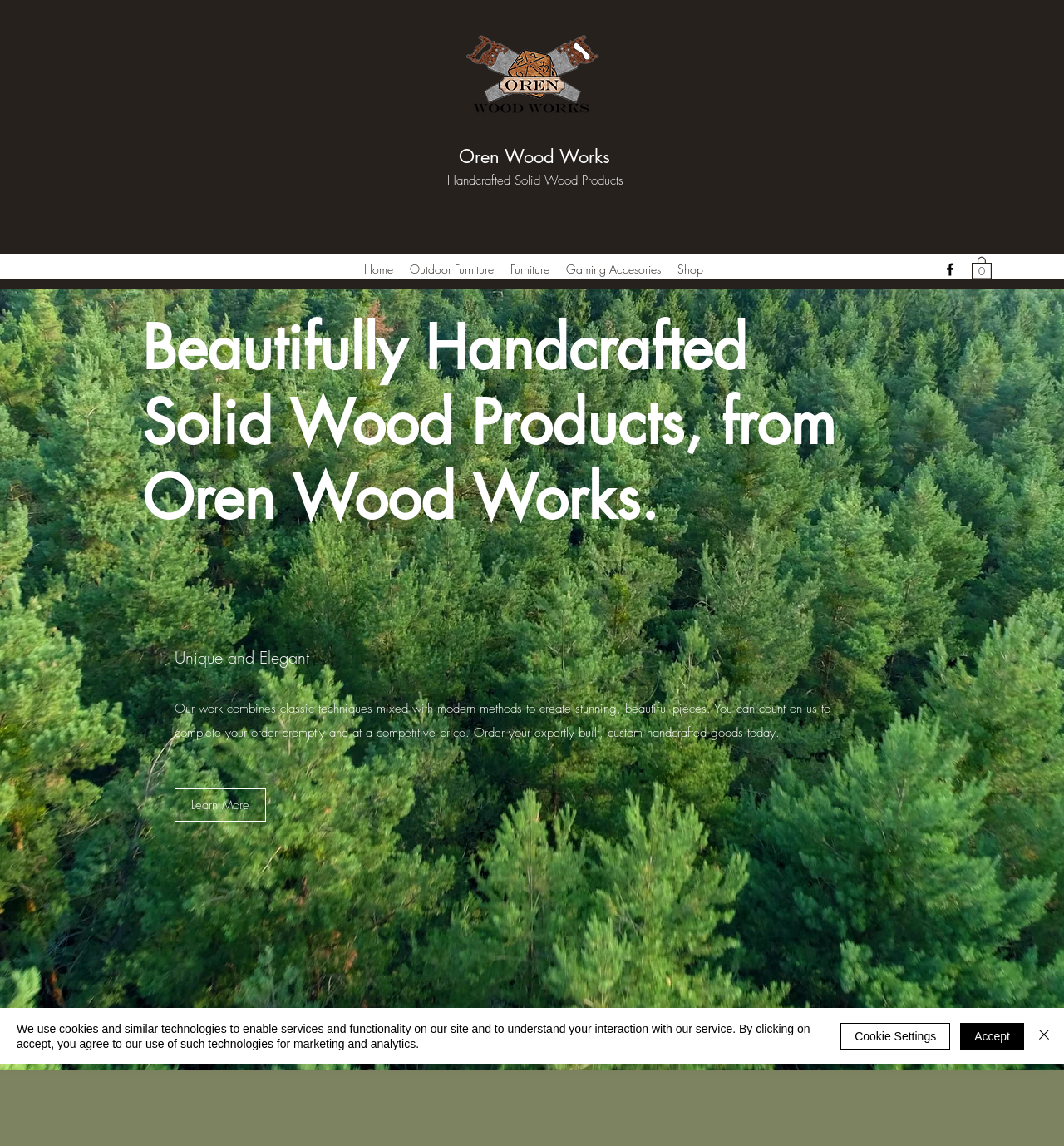Identify the bounding box for the element characterized by the following description: "Oren Wood Works".

[0.431, 0.126, 0.573, 0.147]